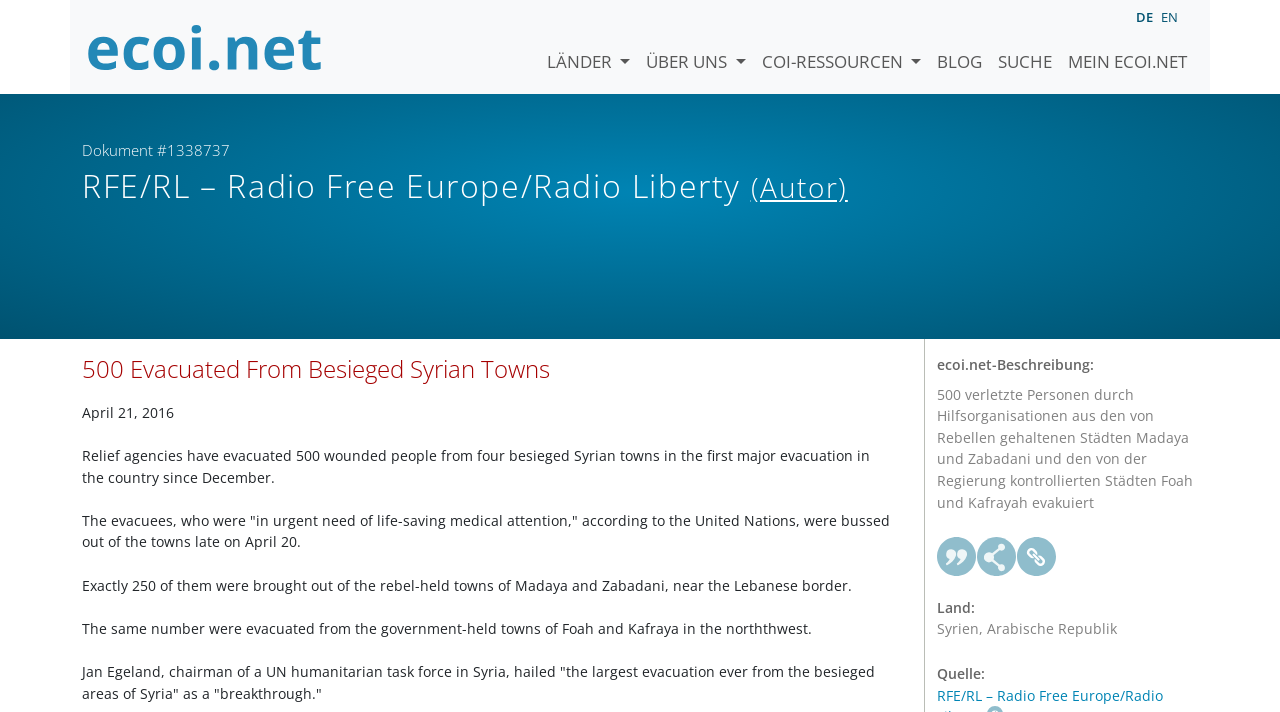Indicate the bounding box coordinates of the element that needs to be clicked to satisfy the following instruction: "Log in to the website". The coordinates should be four float numbers between 0 and 1, i.e., [left, top, right, bottom].

None